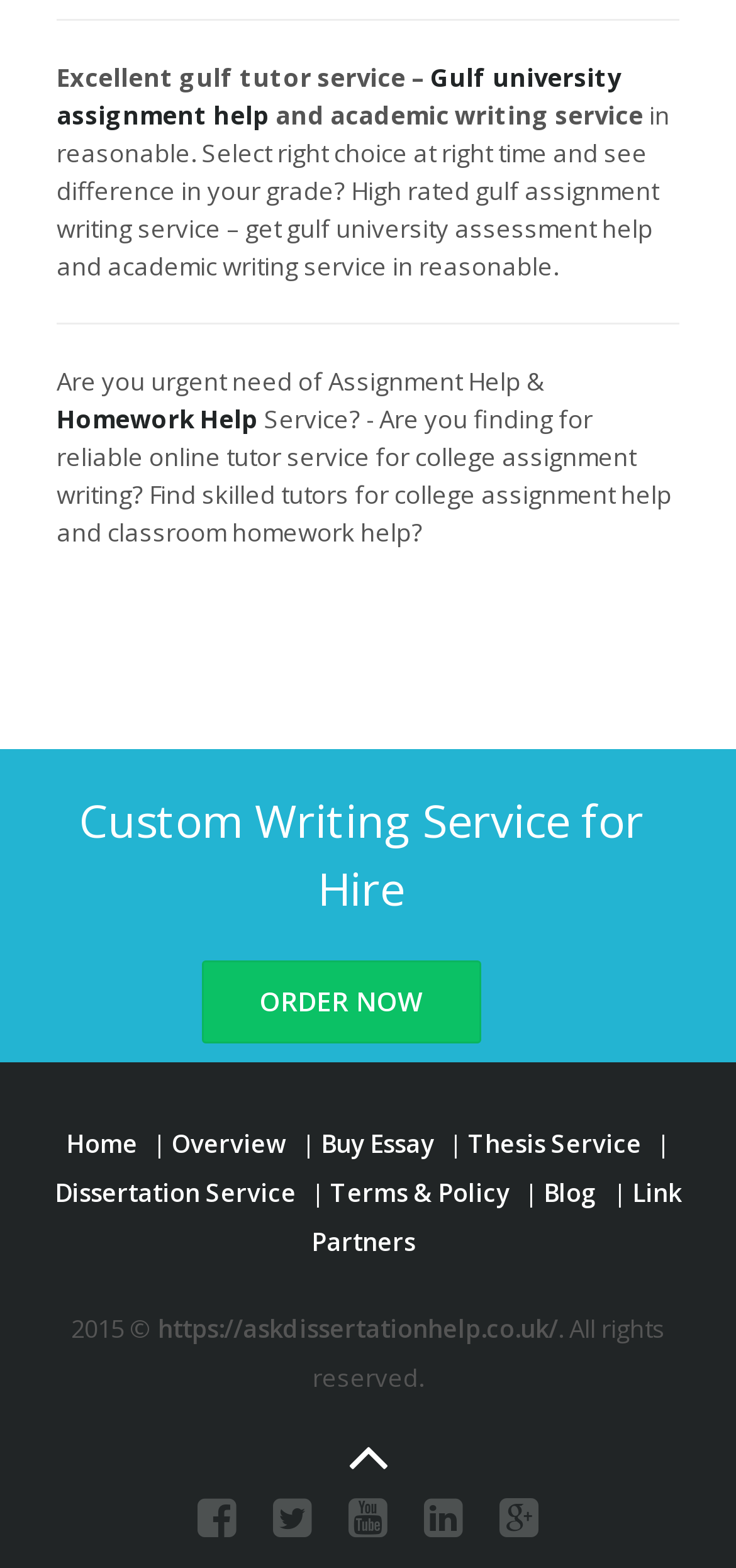How many social media links are there on the webpage?
Provide an in-depth and detailed answer to the question.

The webpage contains two social media links, represented by the icons '' and '', which are likely links to Facebook and Twitter, respectively.